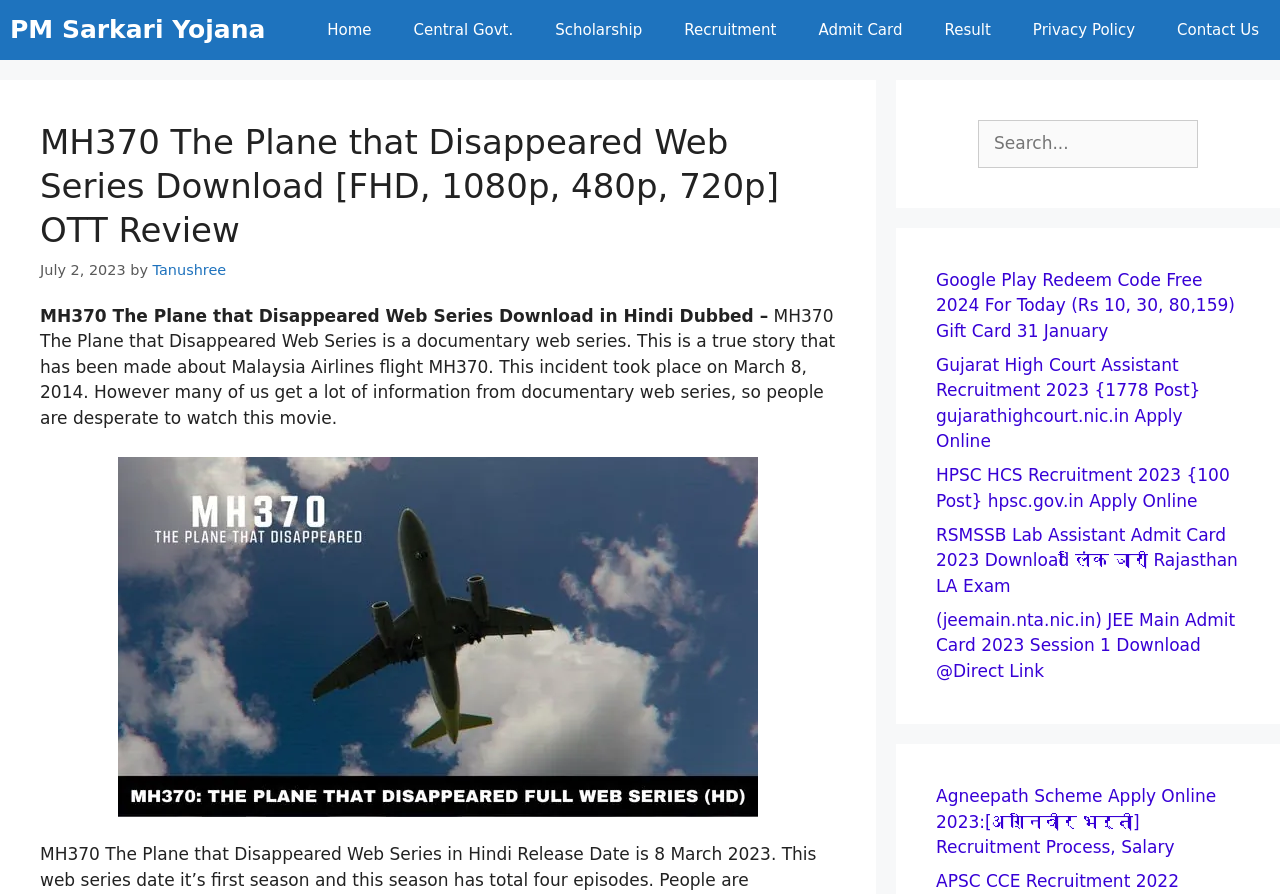Answer the question with a single word or phrase: 
What is the topic of the web series?

Malaysia Airlines flight MH370